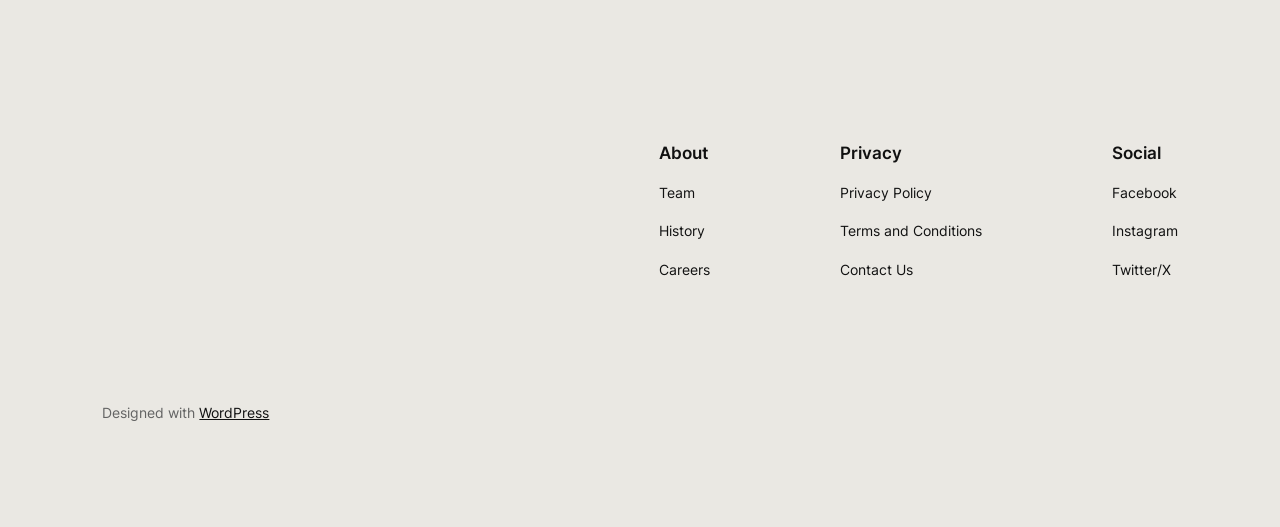Please specify the coordinates of the bounding box for the element that should be clicked to carry out this instruction: "read Privacy Policy". The coordinates must be four float numbers between 0 and 1, formatted as [left, top, right, bottom].

[0.656, 0.345, 0.728, 0.388]